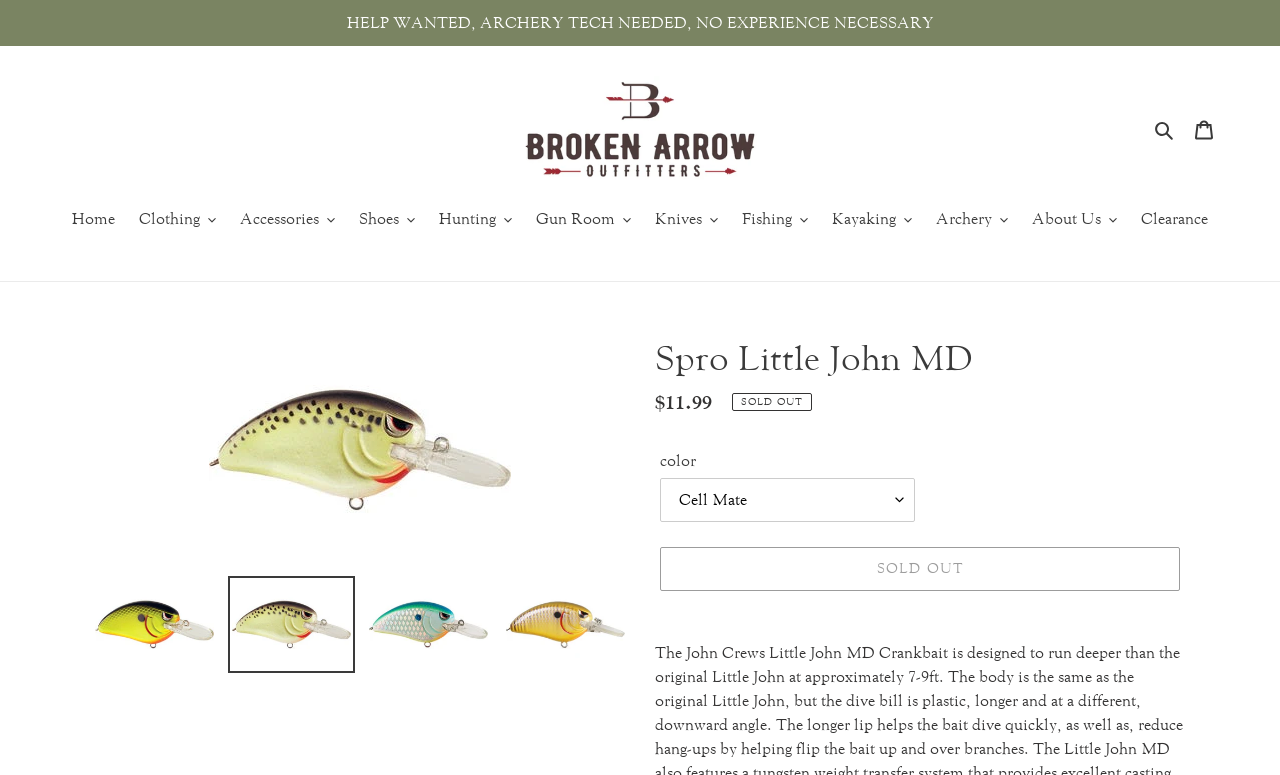What is the regular price of the product?
Using the image as a reference, answer the question in detail.

I found the regular price of the product by looking at the description list on the webpage, which shows the regular price as '$11.99'.